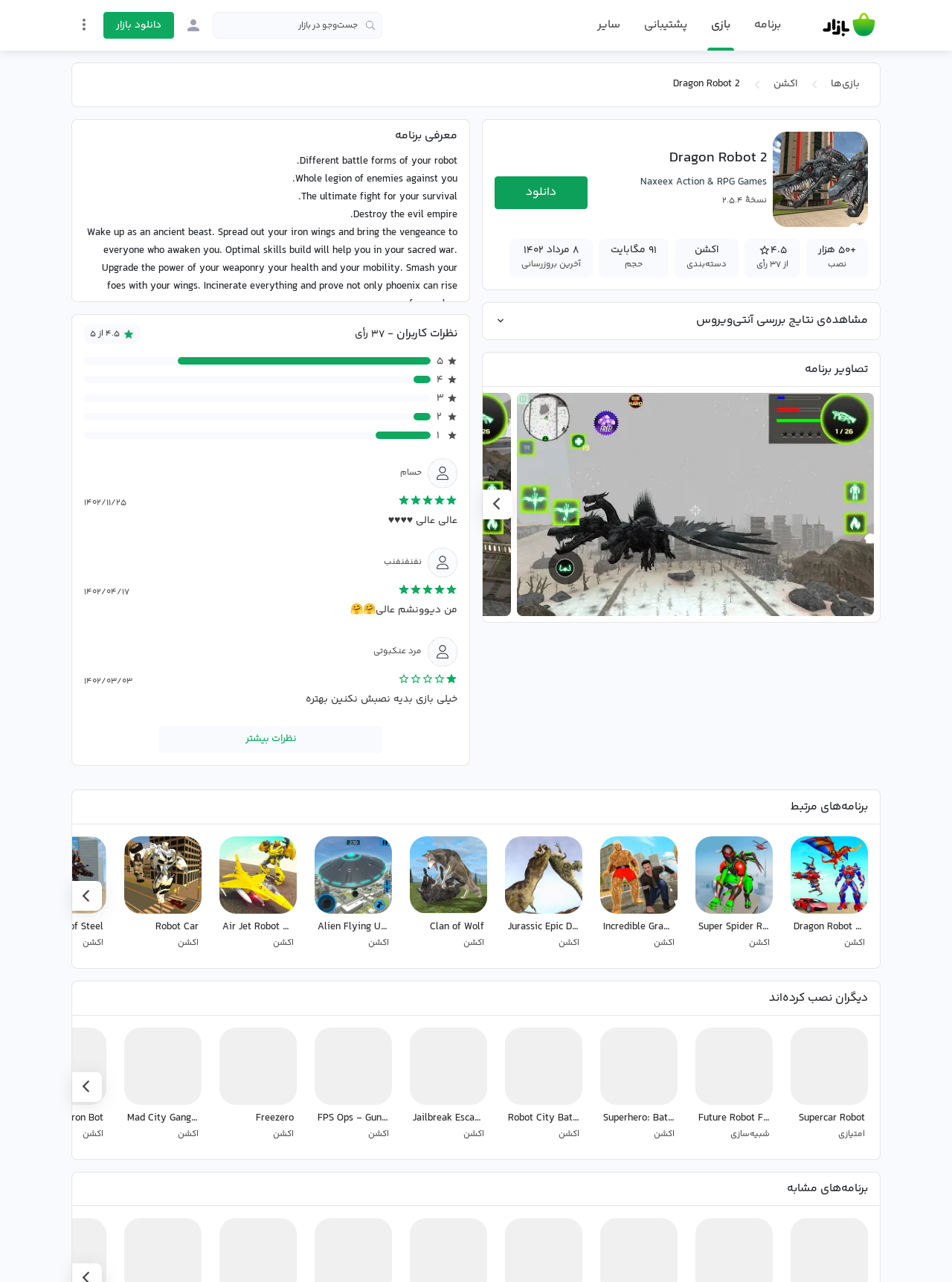Look at the image and write a detailed answer to the question: 
How many downloads does the game have?

The number of downloads can be found in the layout table cell element with the text '+۵۰ هزار' which is located in the game information section.